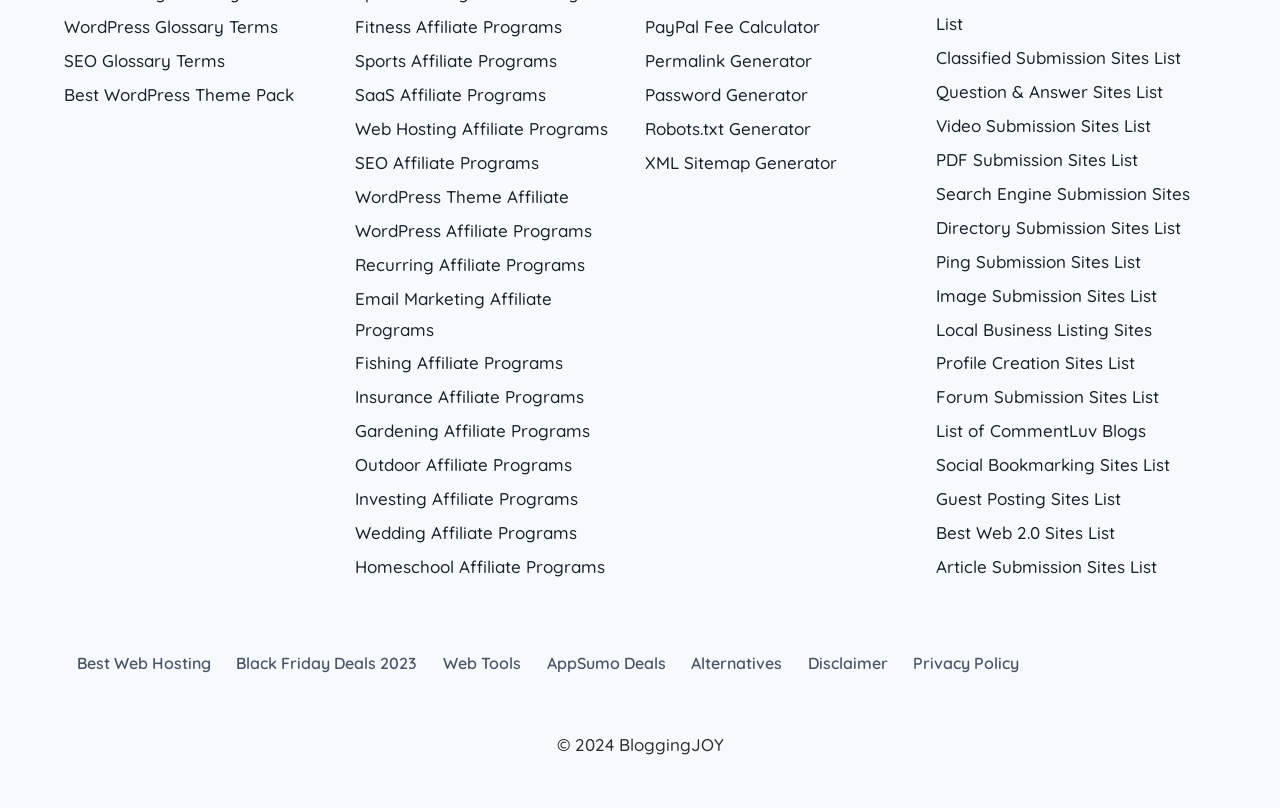Find the bounding box coordinates for the HTML element described in this sentence: "Best Web 2.0 Sites List". Provide the coordinates as four float numbers between 0 and 1, in the format [left, top, right, bottom].

[0.731, 0.639, 0.95, 0.681]